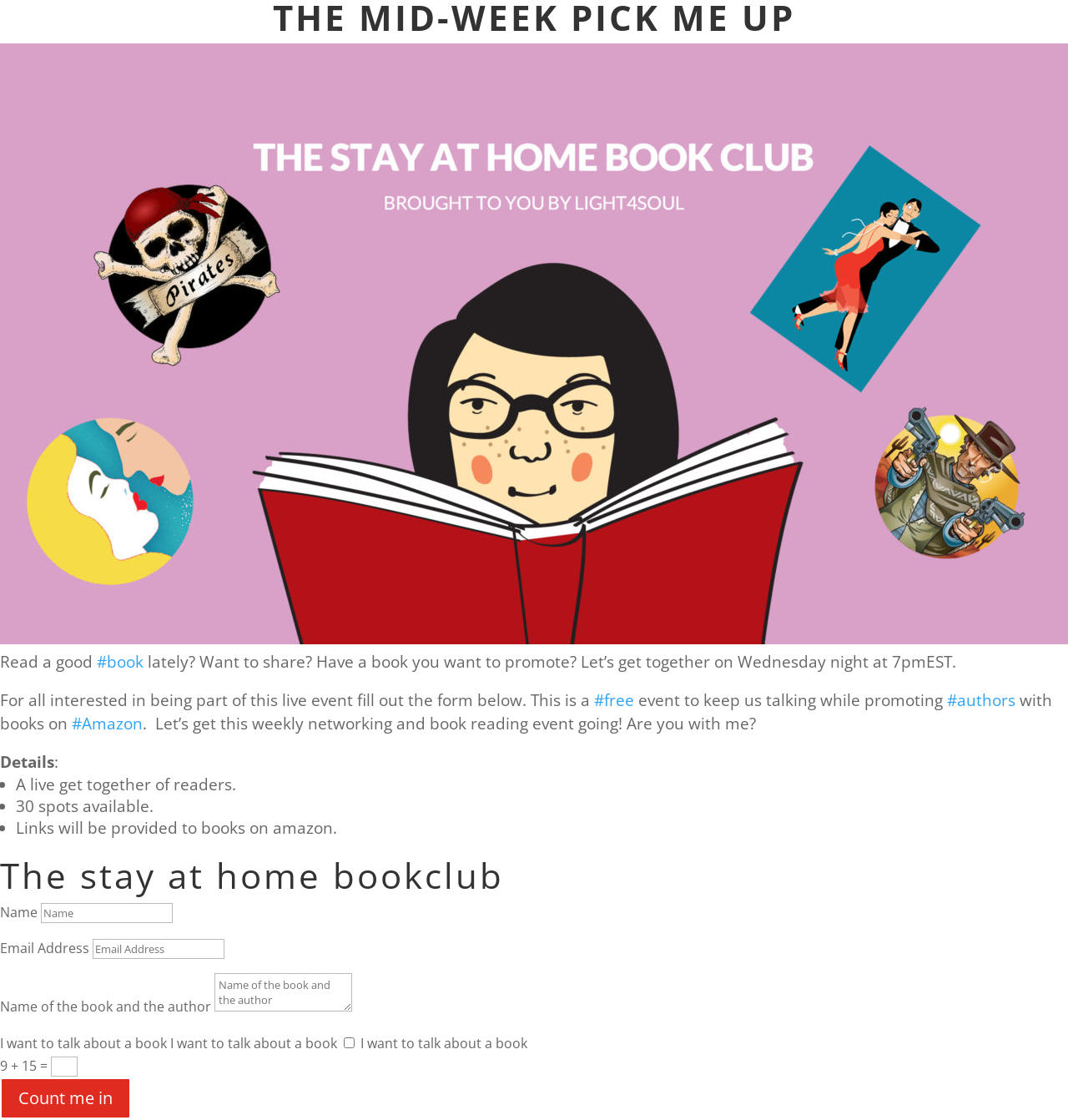Where will the links to the books be provided?
Answer the question with a single word or phrase derived from the image.

Amazon